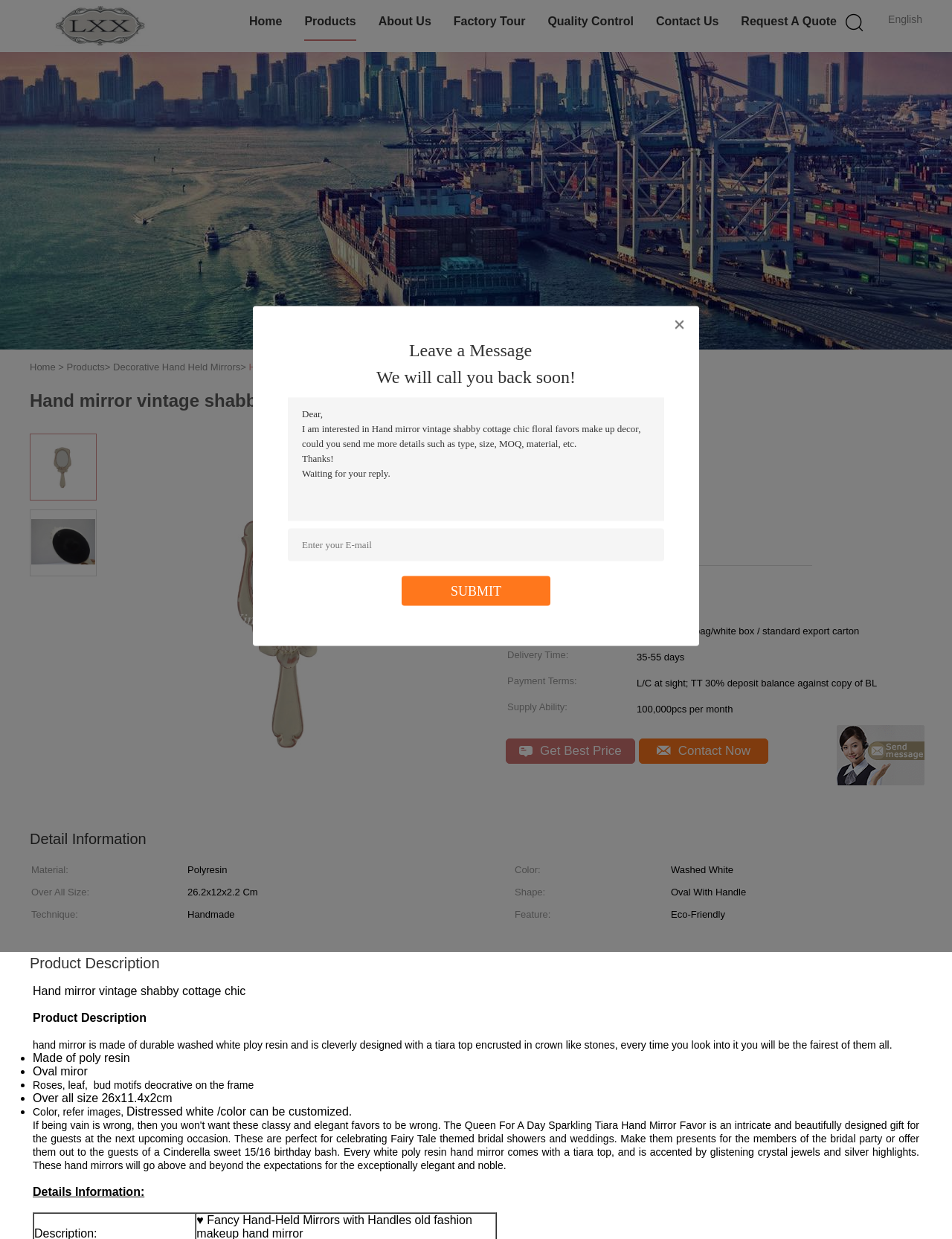Respond concisely with one word or phrase to the following query:
What is the material of this product?

Polyresin